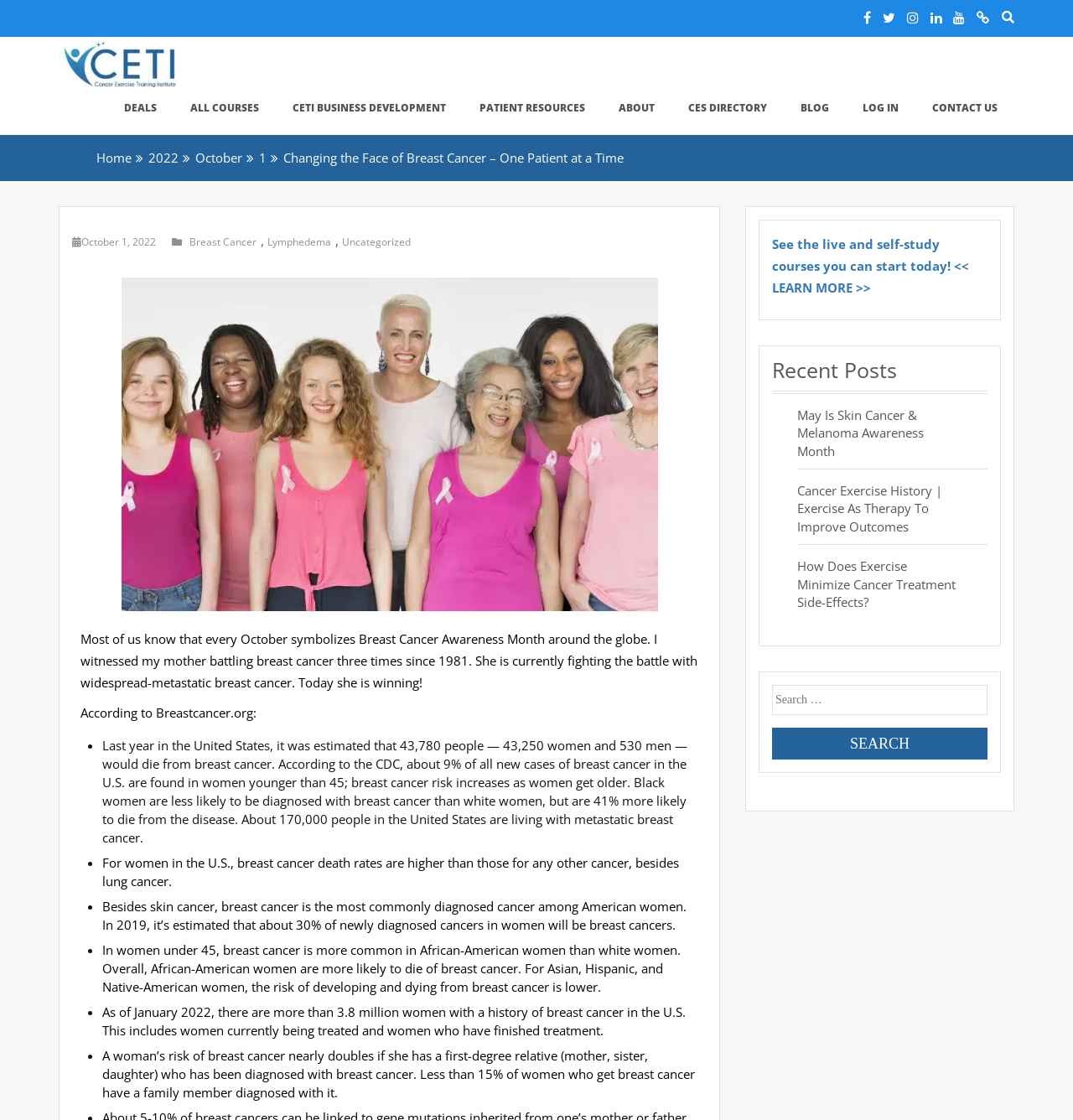Locate the bounding box coordinates for the element described below: "alt="Cancer Exercise Training Institute"". The coordinates must be four float values between 0 and 1, formatted as [left, top, right, bottom].

[0.055, 0.051, 0.17, 0.066]